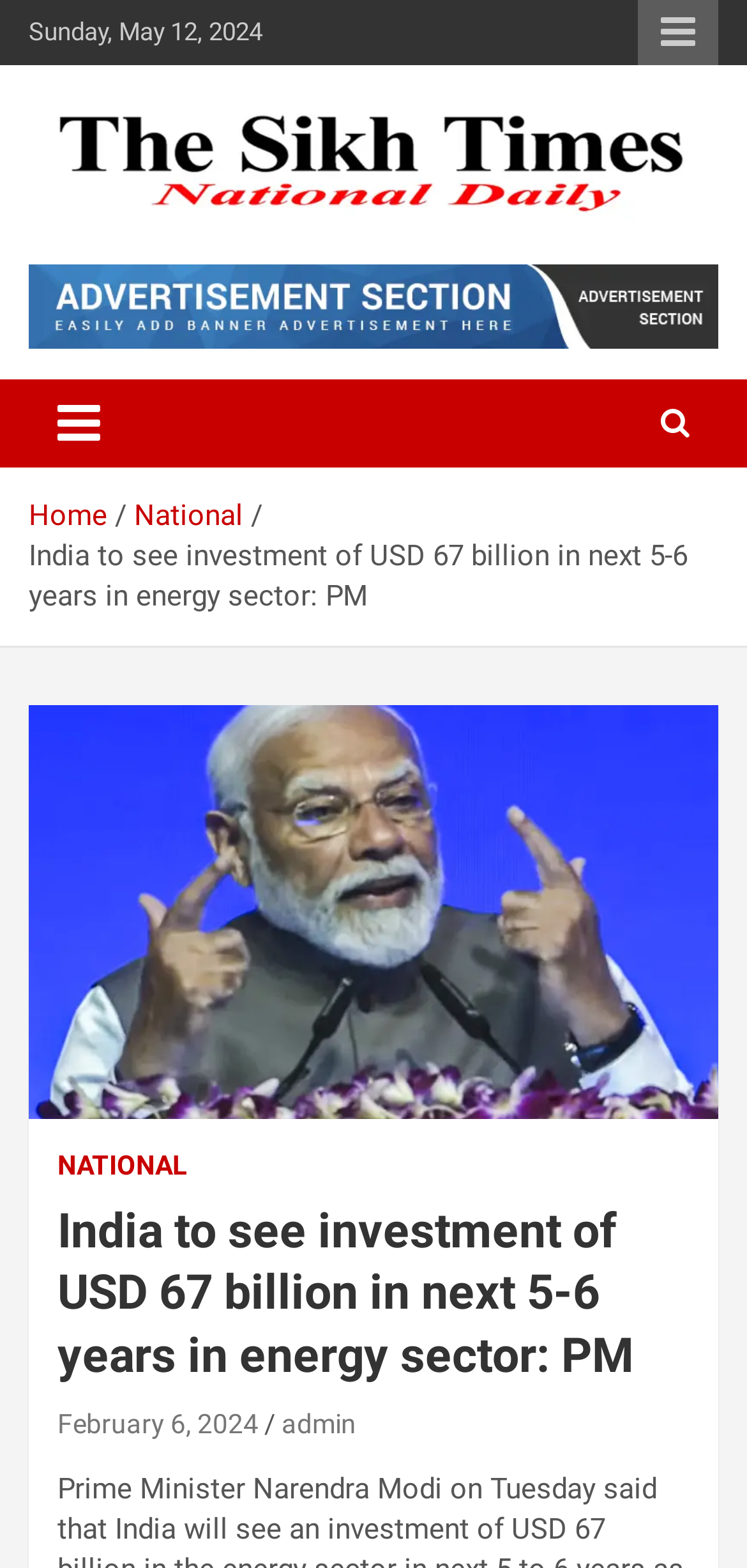What is the time period mentioned in the article?
Examine the screenshot and reply with a single word or phrase.

5-6 years